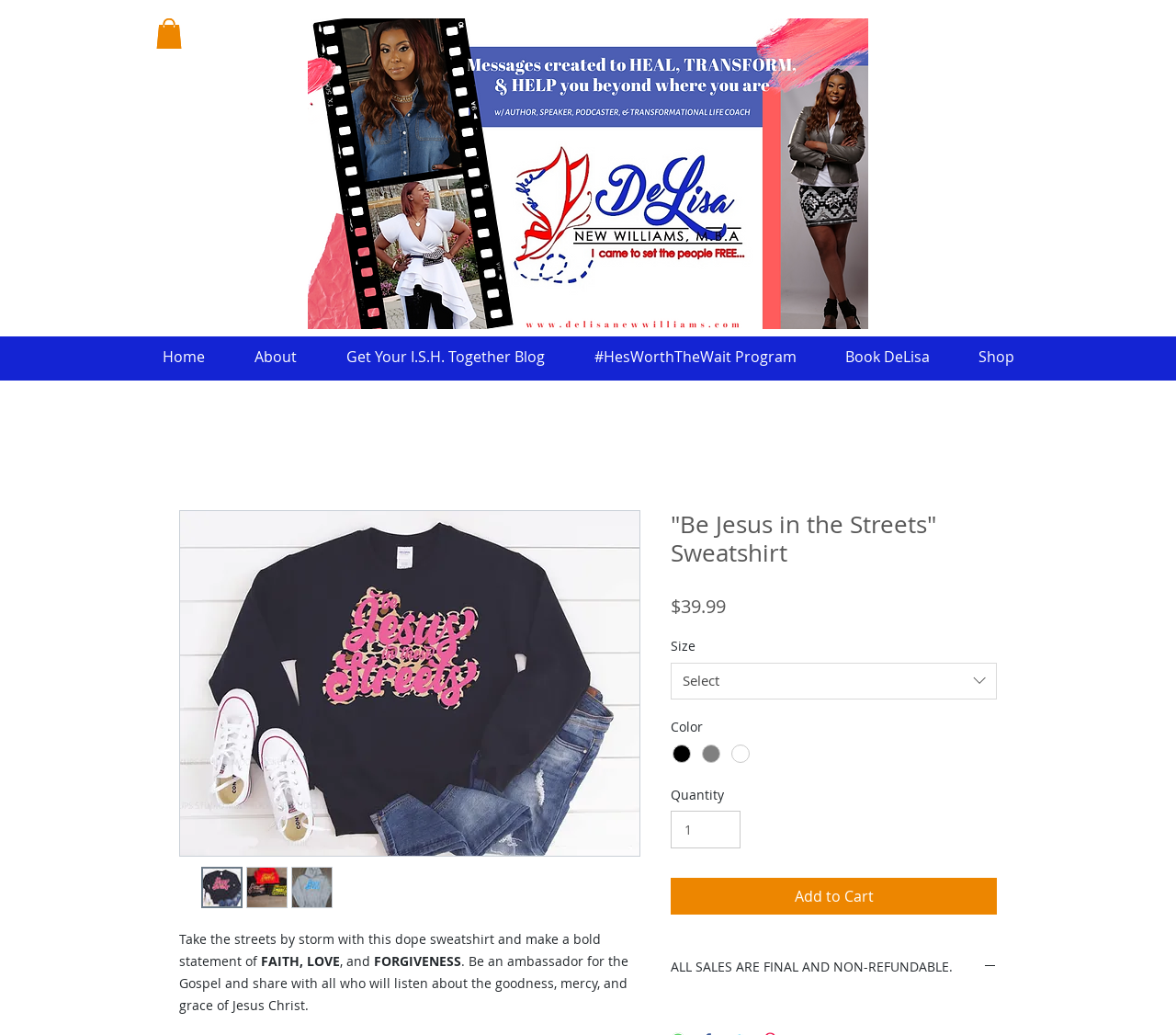Please answer the following question using a single word or phrase: 
What is the minimum quantity that can be added to the cart?

1